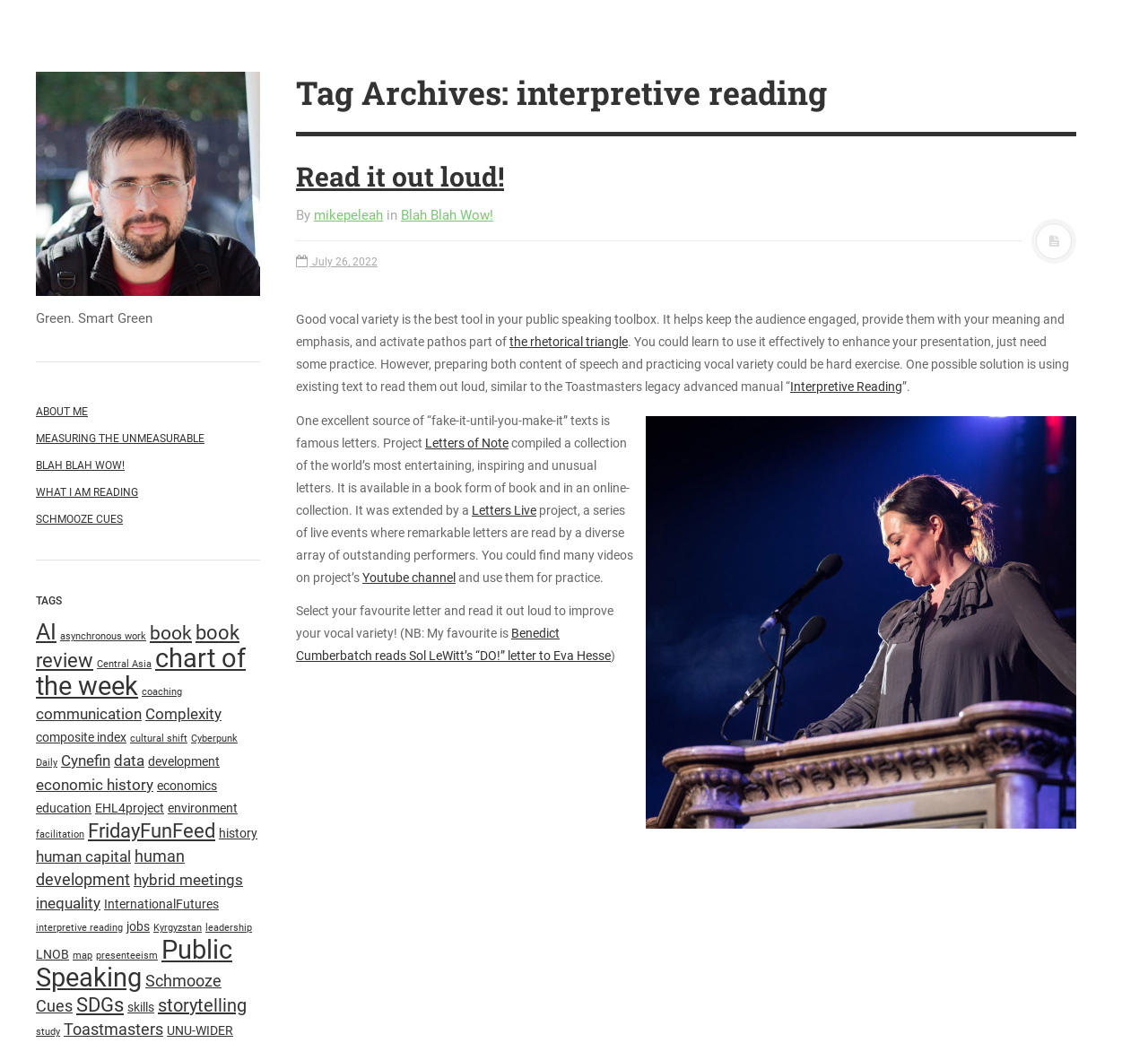What is the name of the project that compiles a collection of famous letters?
Using the image as a reference, answer with just one word or a short phrase.

Letters of Note